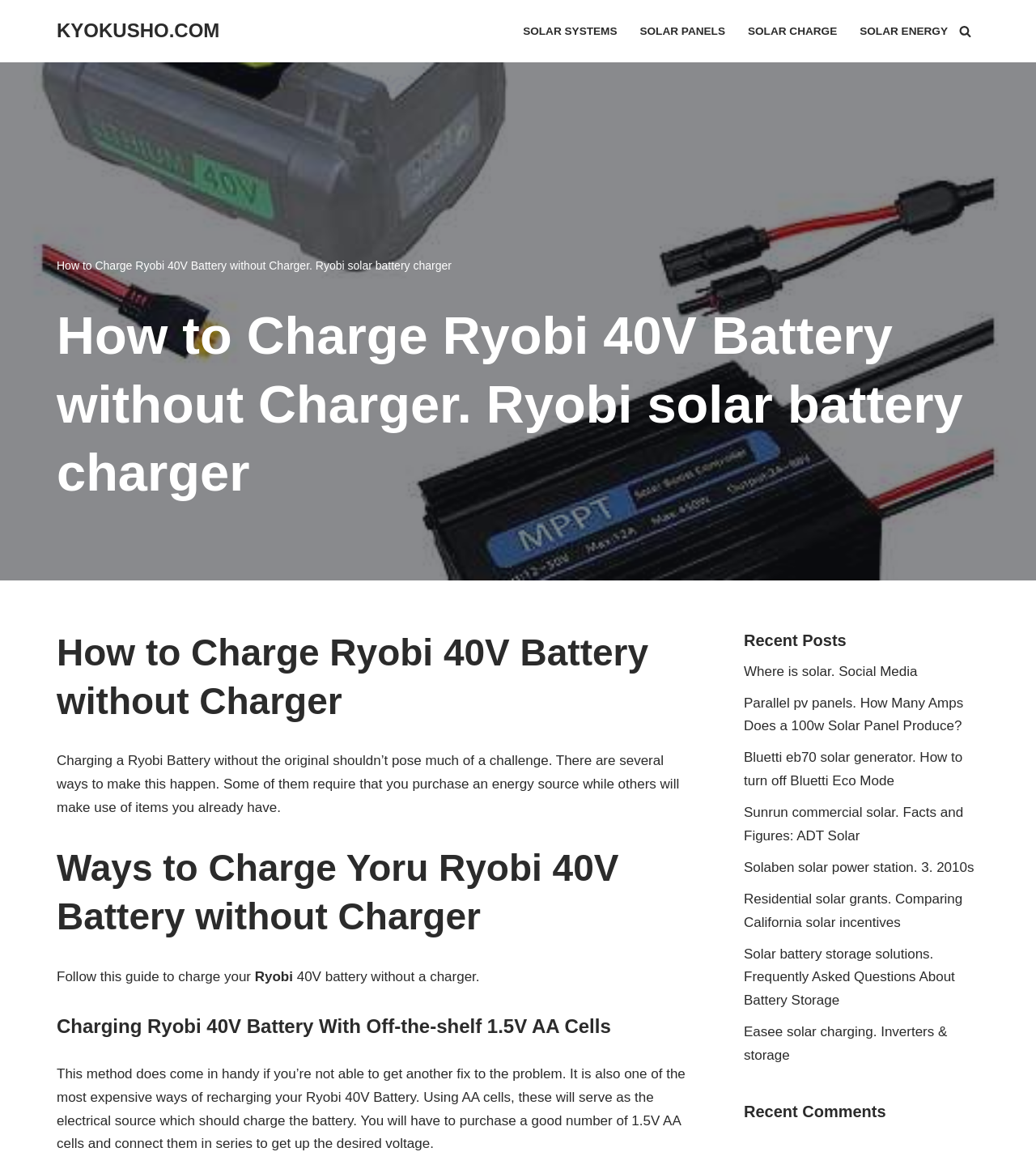Identify the bounding box coordinates of the clickable region to carry out the given instruction: "Go to the 'Primary Menu'".

[0.502, 0.018, 0.918, 0.035]